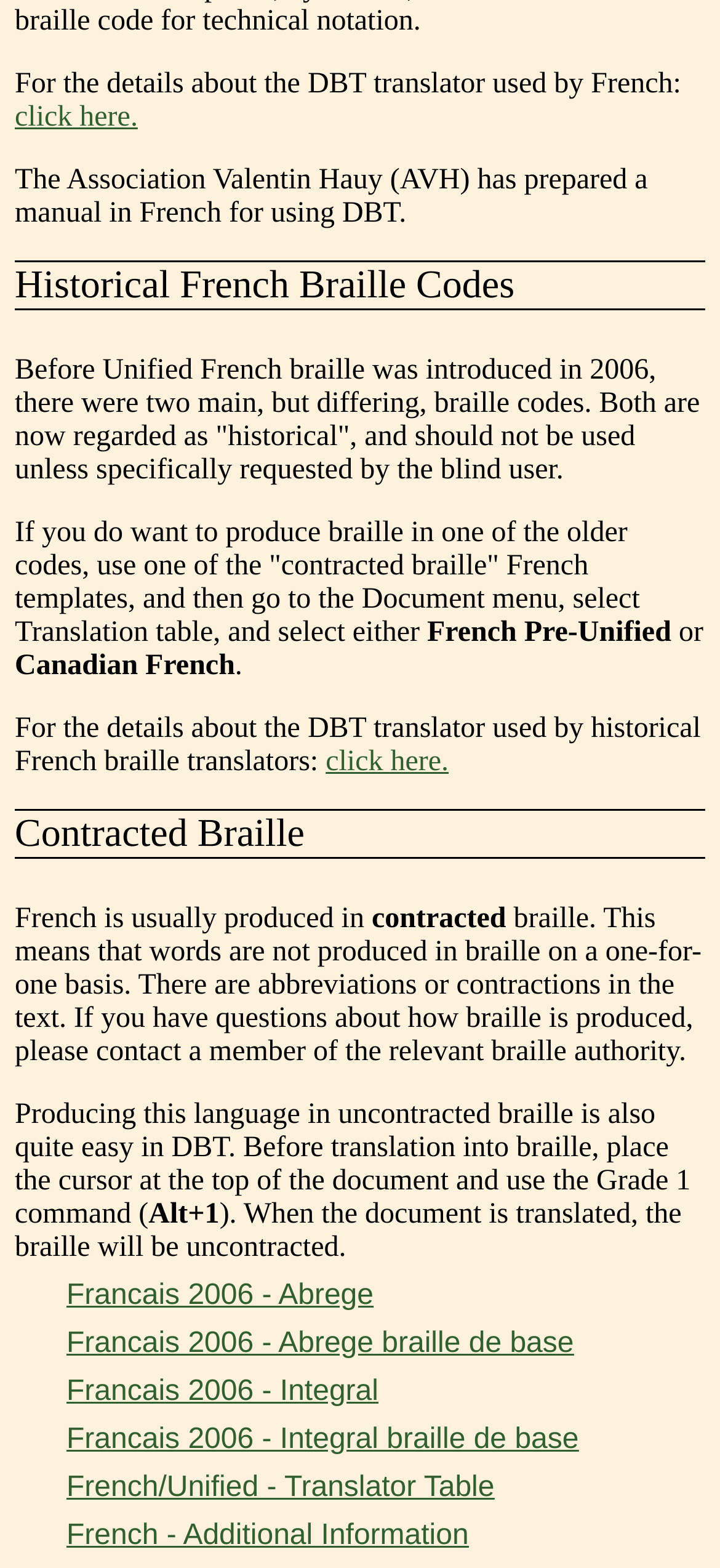Find the bounding box coordinates for the HTML element described in this sentence: "Francais 2006 - Abrege". Provide the coordinates as four float numbers between 0 and 1, in the format [left, top, right, bottom].

[0.092, 0.816, 0.519, 0.836]